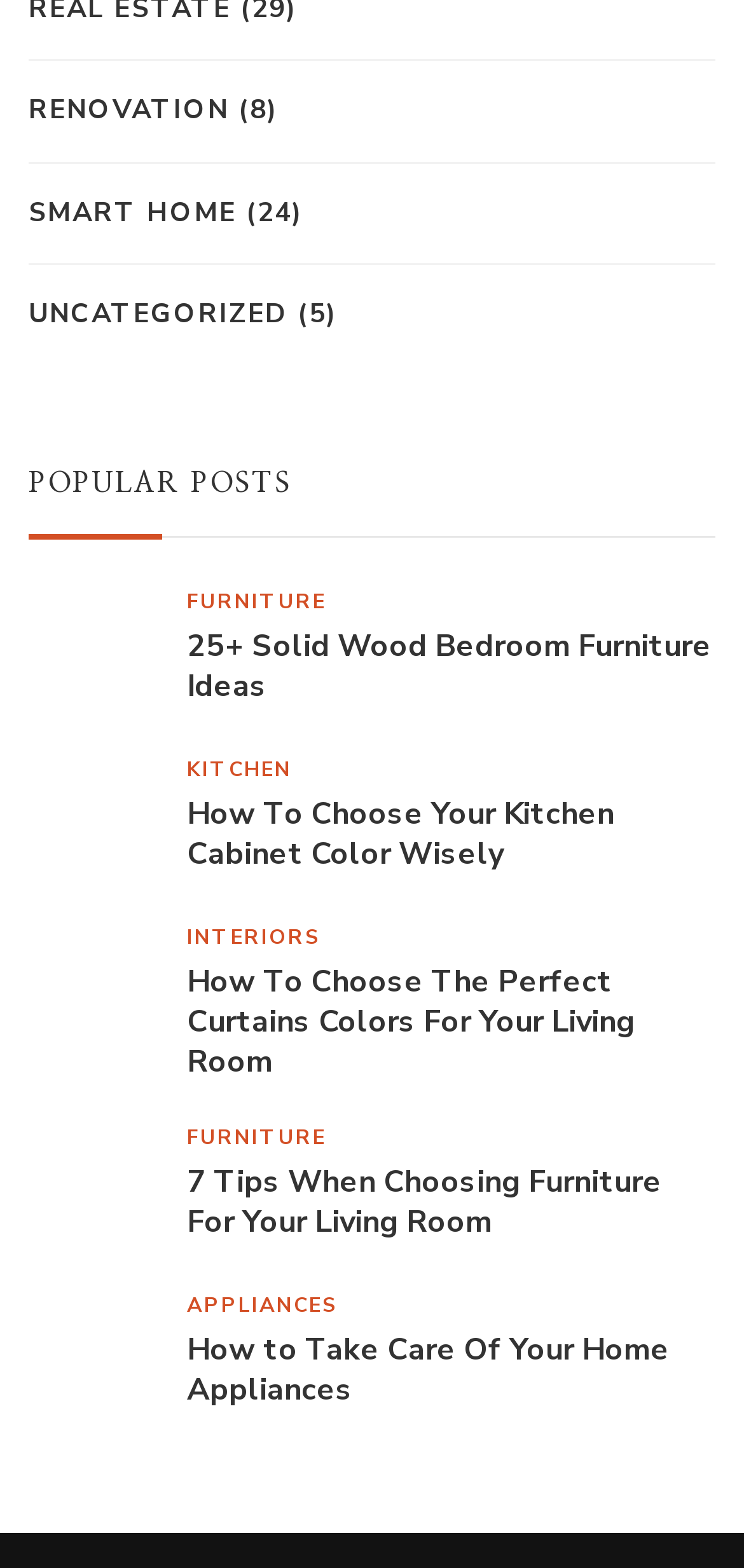Please give the bounding box coordinates of the area that should be clicked to fulfill the following instruction: "Read How To Choose Your Kitchen Cabinet Color Wisely". The coordinates should be in the format of four float numbers from 0 to 1, i.e., [left, top, right, bottom].

[0.251, 0.507, 0.962, 0.558]